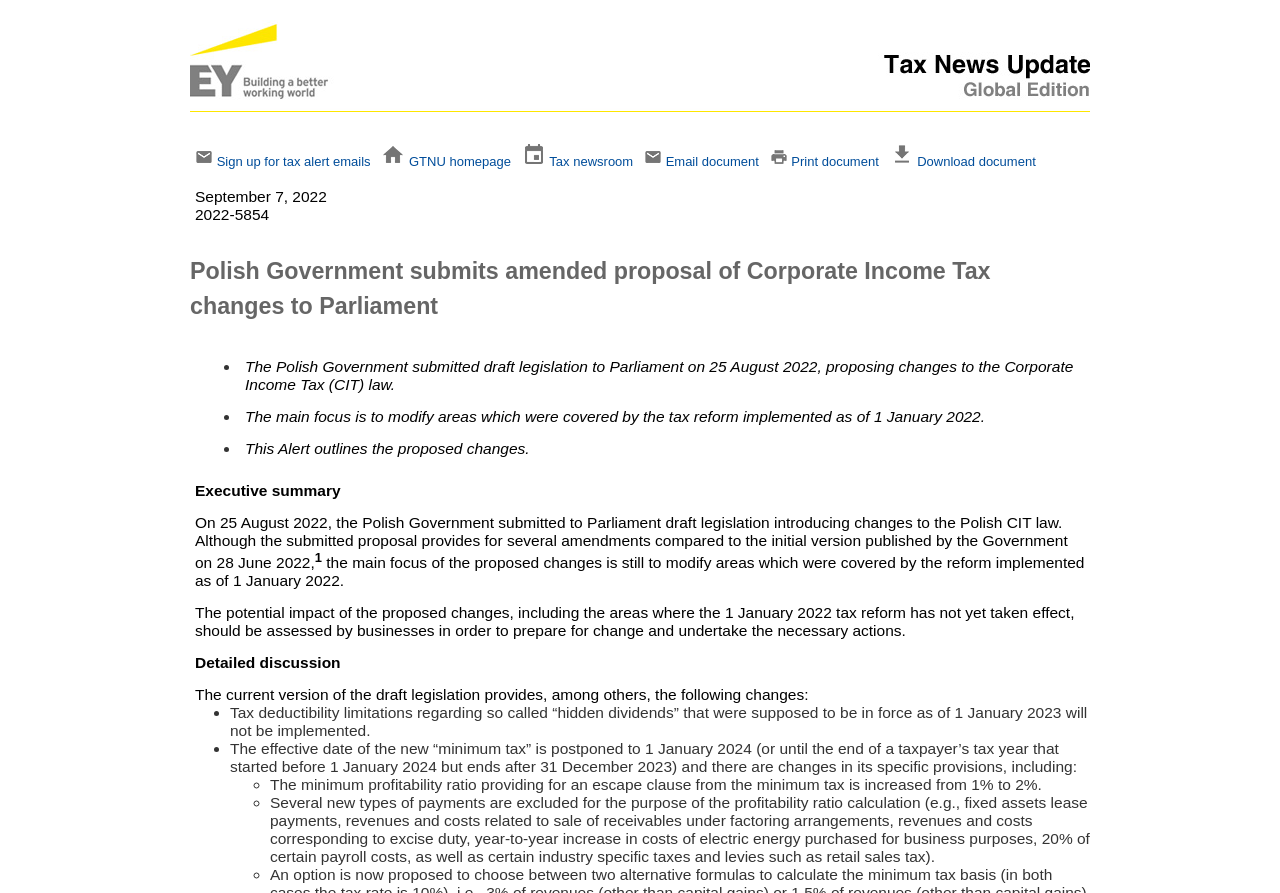What is the purpose of the link 'Sign up for tax alert emails'? Based on the image, give a response in one word or a short phrase.

To sign up for tax alert emails